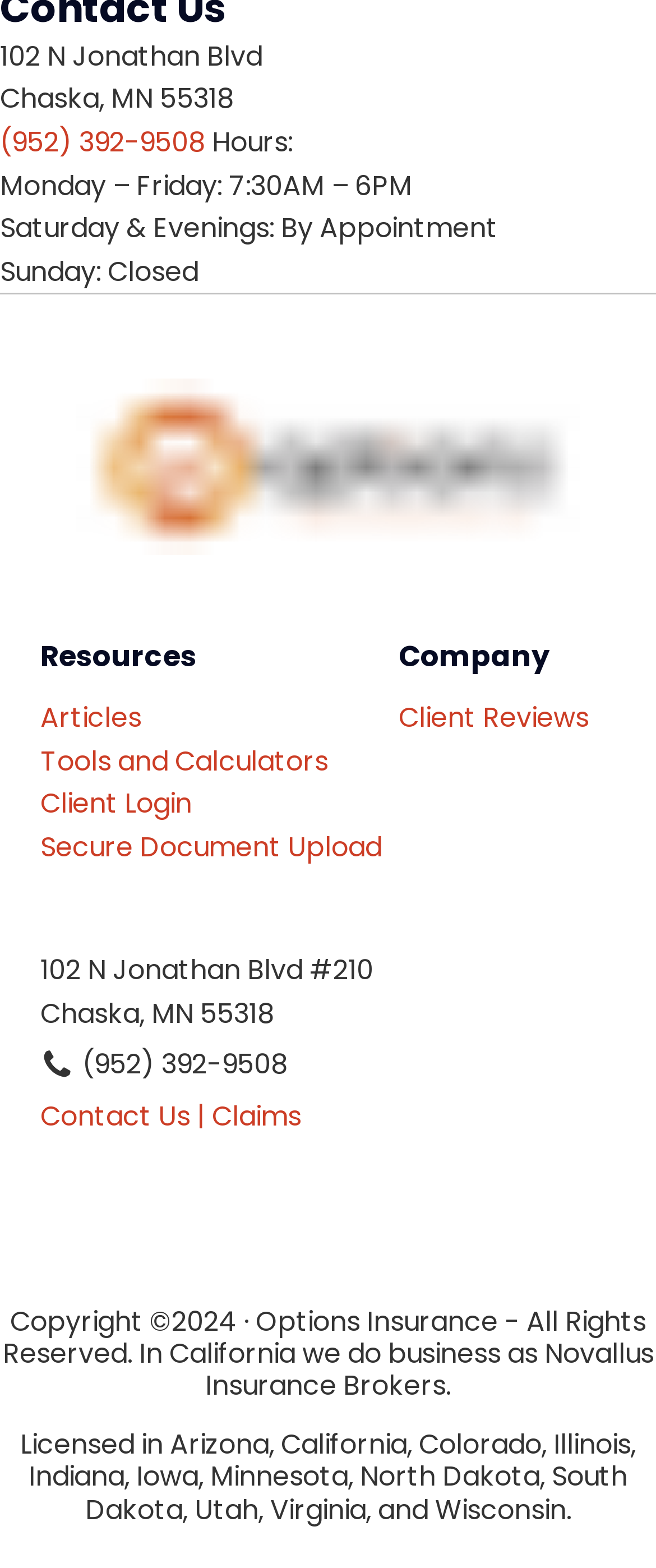Please provide the bounding box coordinates for the element that needs to be clicked to perform the instruction: "upload secure document". The coordinates must consist of four float numbers between 0 and 1, formatted as [left, top, right, bottom].

[0.062, 0.527, 0.582, 0.554]